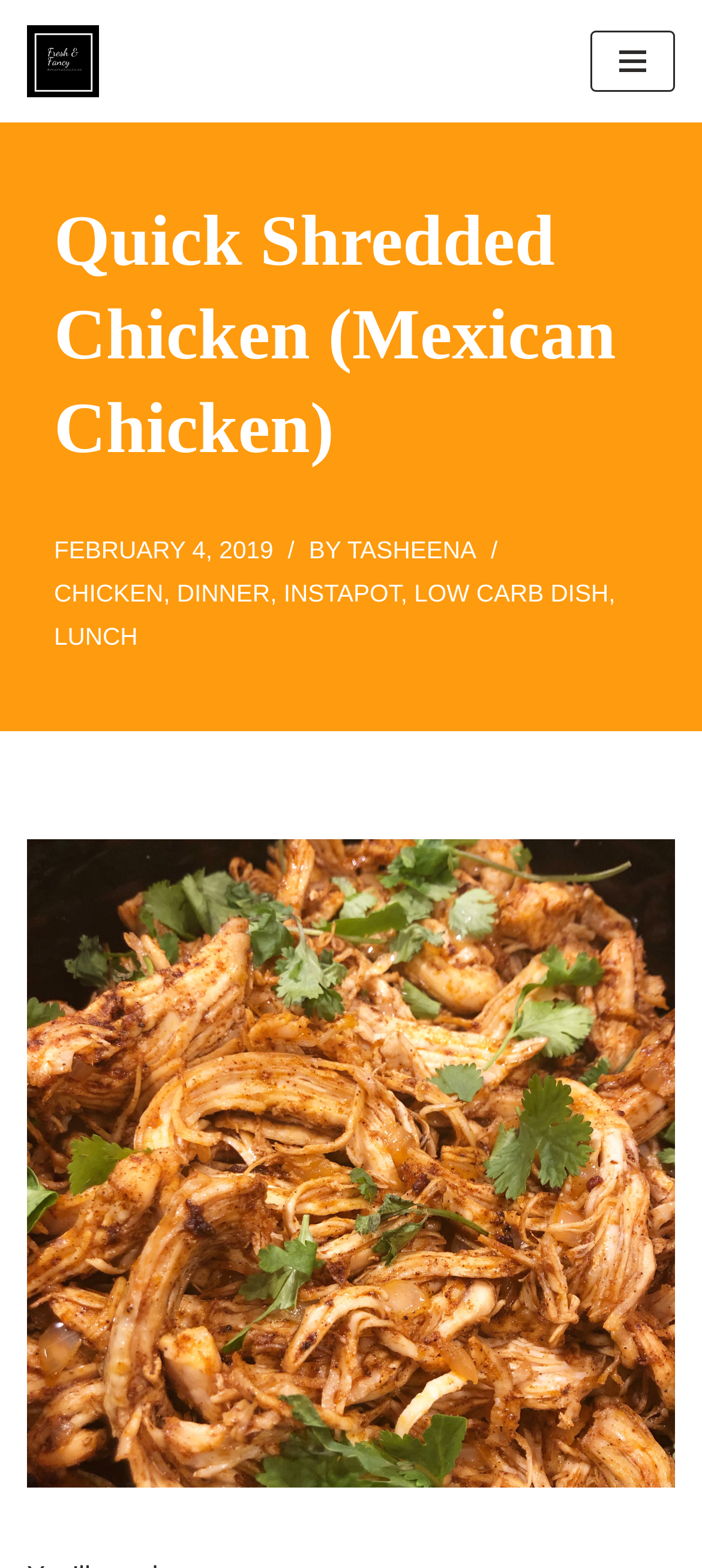Answer the question with a single word or phrase: 
Is there an image in the article?

Yes